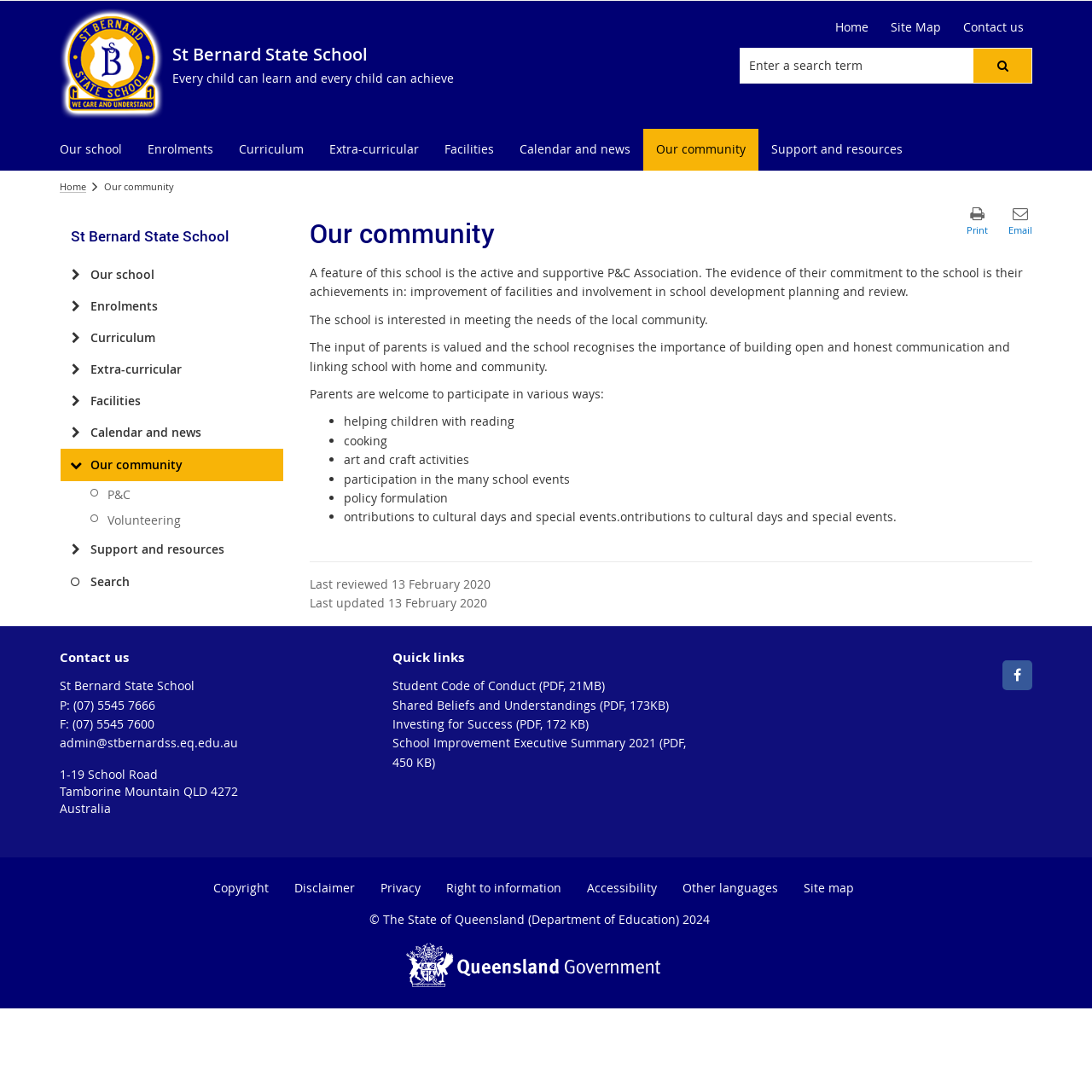What is the phone number of the school?
From the details in the image, provide a complete and detailed answer to the question.

The phone number of the school can be found in the footer section, specifically in the link '(07) 5545 7666' with the ID 287.